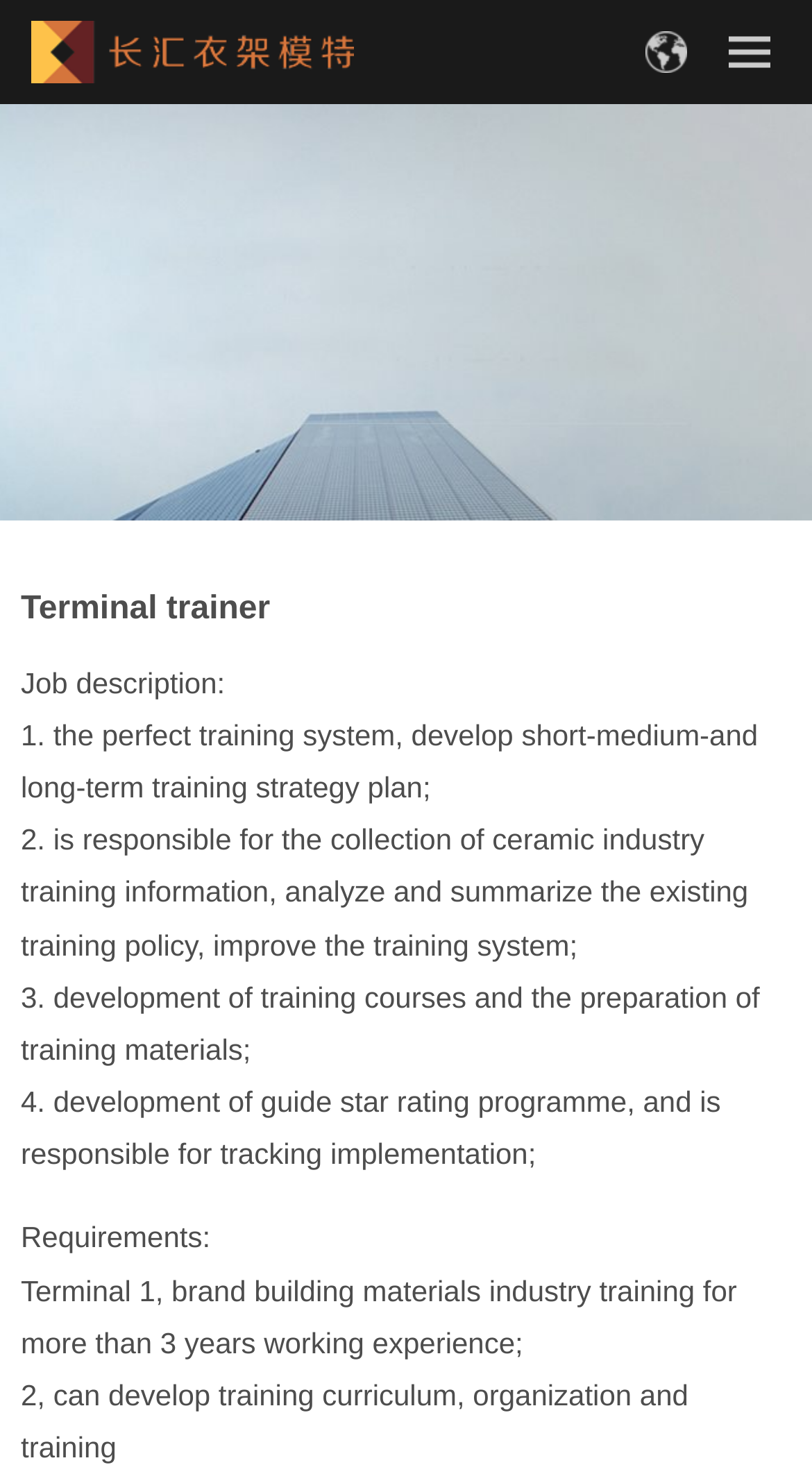What is the company's industry?
From the image, respond using a single word or phrase.

Fashion